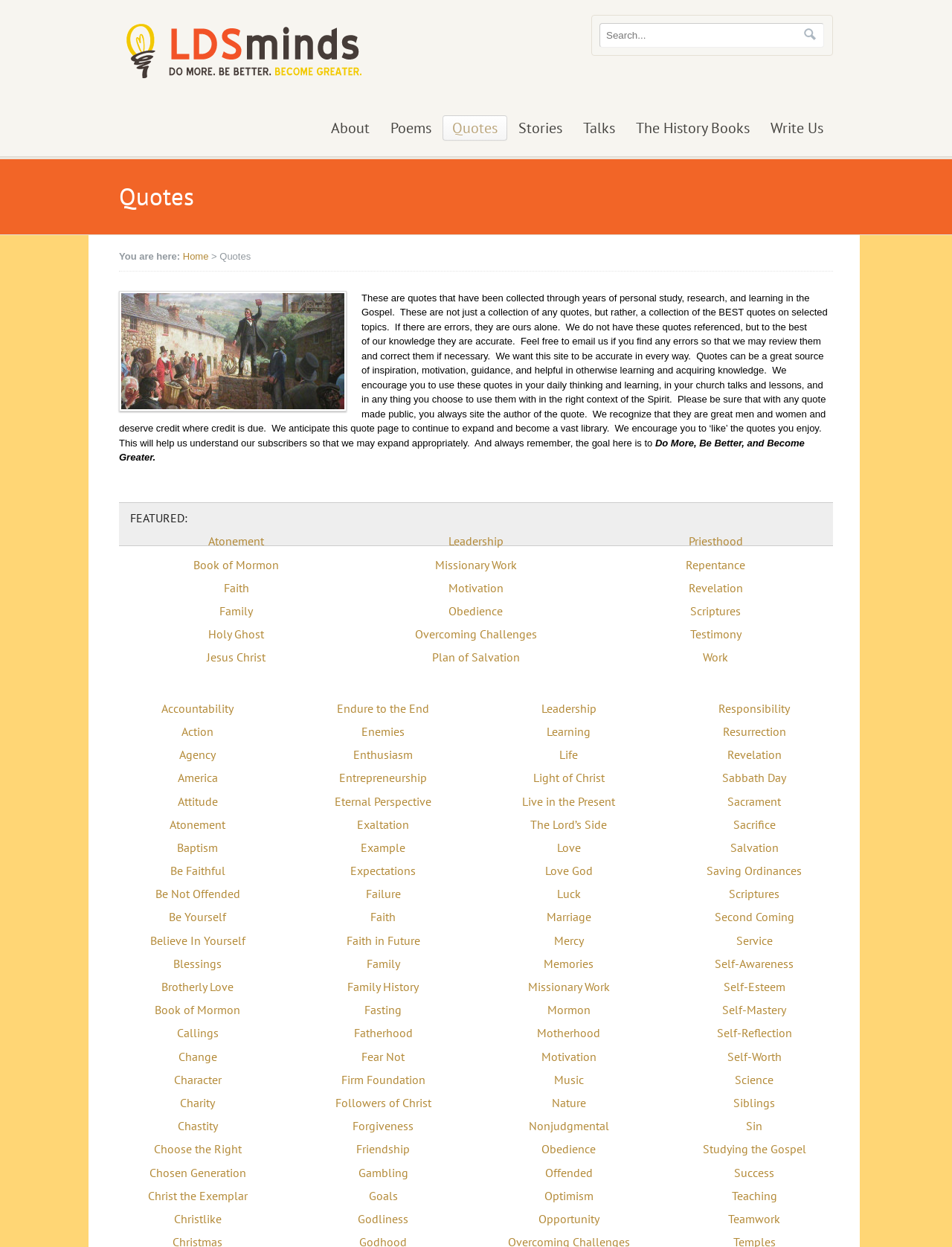Please locate the bounding box coordinates of the element that should be clicked to achieve the given instruction: "Visit the About page".

[0.338, 0.092, 0.398, 0.113]